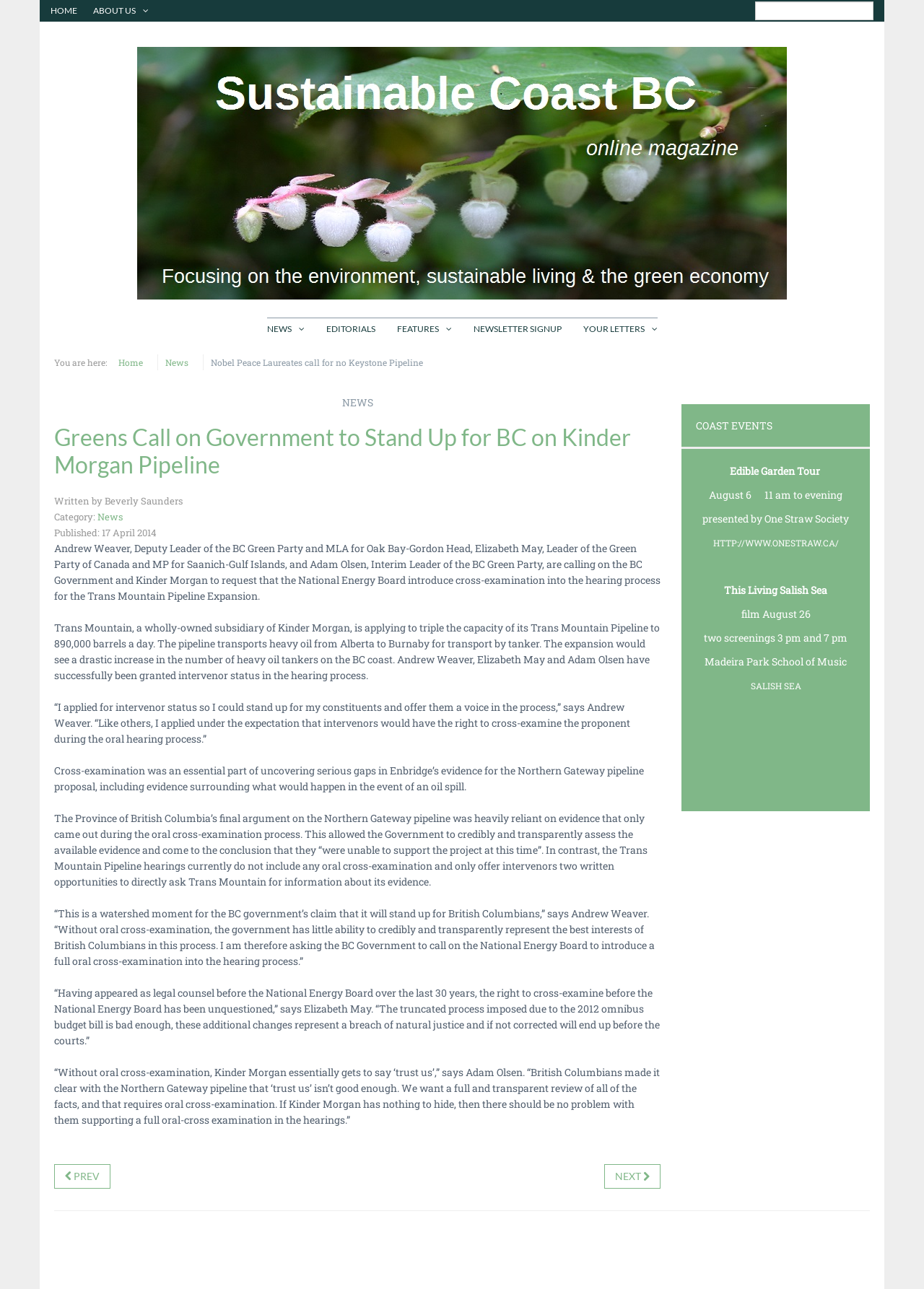Please specify the bounding box coordinates of the clickable region necessary for completing the following instruction: "View the COAST EVENTS". The coordinates must consist of four float numbers between 0 and 1, i.e., [left, top, right, bottom].

[0.738, 0.314, 0.941, 0.646]